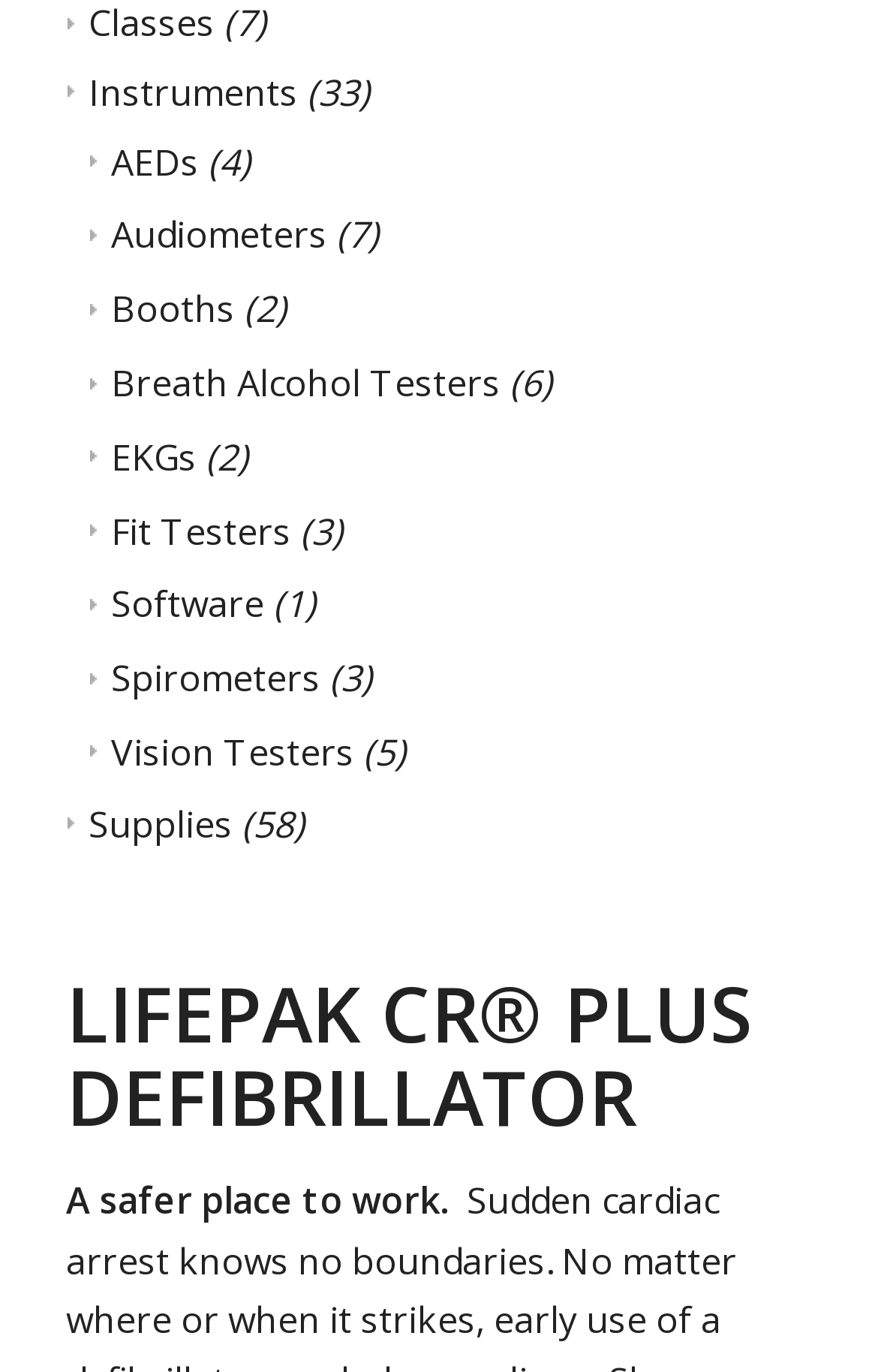Determine the bounding box coordinates for the clickable element to execute this instruction: "Learn about LIFEPAK CR PLUS DEFIBRILLATOR". Provide the coordinates as four float numbers between 0 and 1, i.e., [left, top, right, bottom].

[0.075, 0.708, 0.925, 0.831]